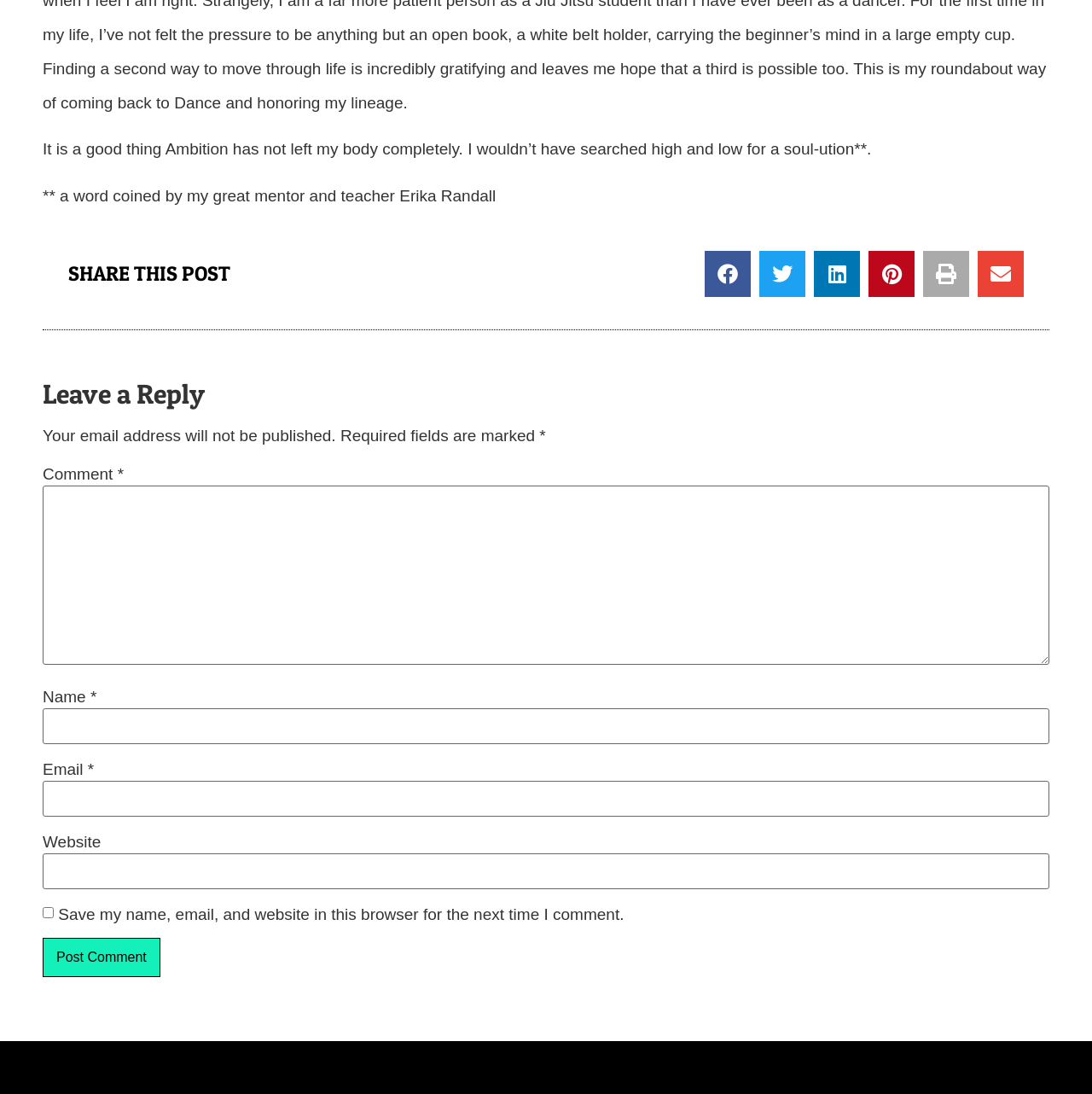Give the bounding box coordinates for this UI element: "parent_node: Name * name="author"". The coordinates should be four float numbers between 0 and 1, arranged as [left, top, right, bottom].

[0.039, 0.648, 0.961, 0.68]